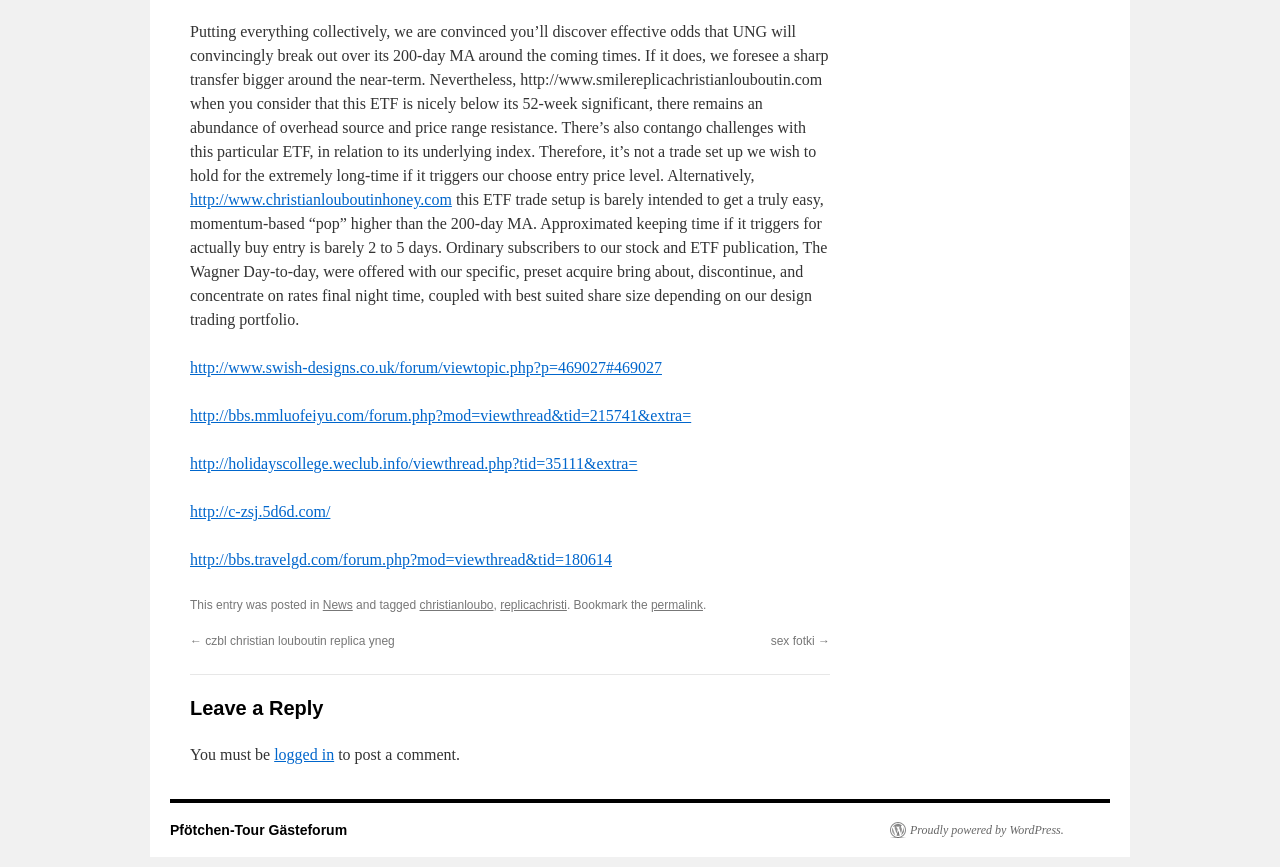Answer this question in one word or a short phrase: What is the purpose of the ETF trade setup mentioned in the blog post?

Momentum-based 'pop' higher